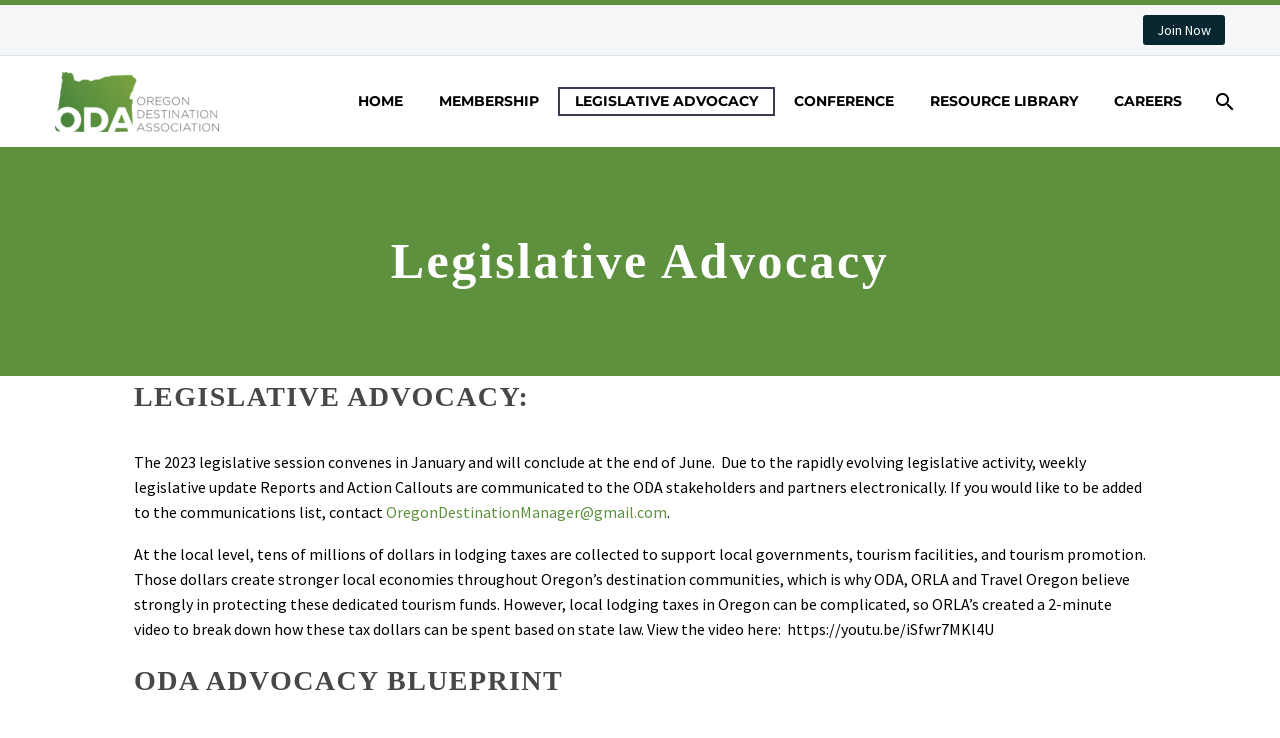What is the ODA Advocacy Blueprint?
Based on the visual details in the image, please answer the question thoroughly.

The webpage mentions the ODA Advocacy Blueprint, but it does not provide any information about what it is or what it entails. It only mentions that it is a heading on the webpage.